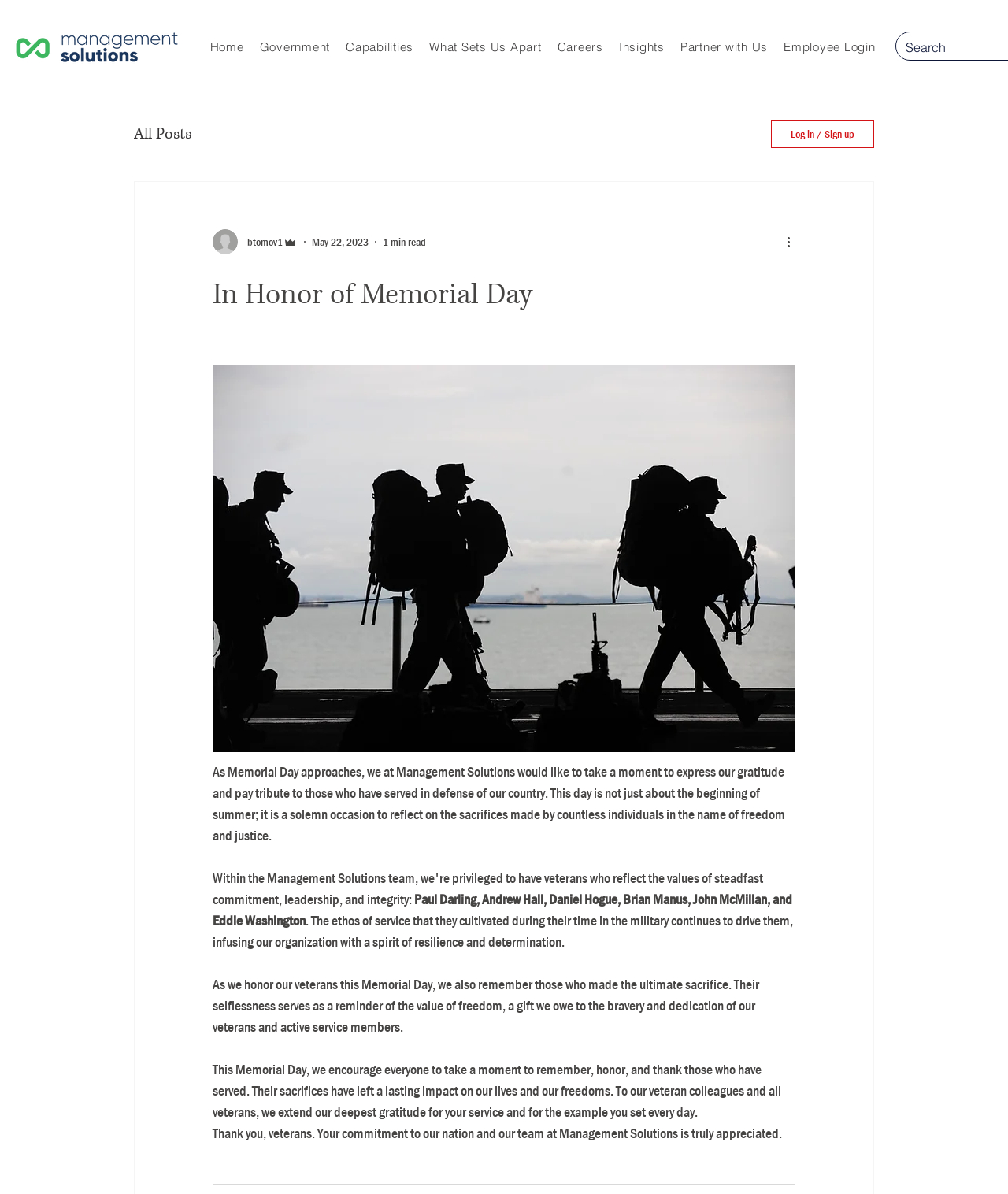Please provide the bounding box coordinate of the region that matches the element description: What Sets Us Apart. Coordinates should be in the format (top-left x, top-left y, bottom-right x, bottom-right y) and all values should be between 0 and 1.

[0.418, 0.026, 0.545, 0.052]